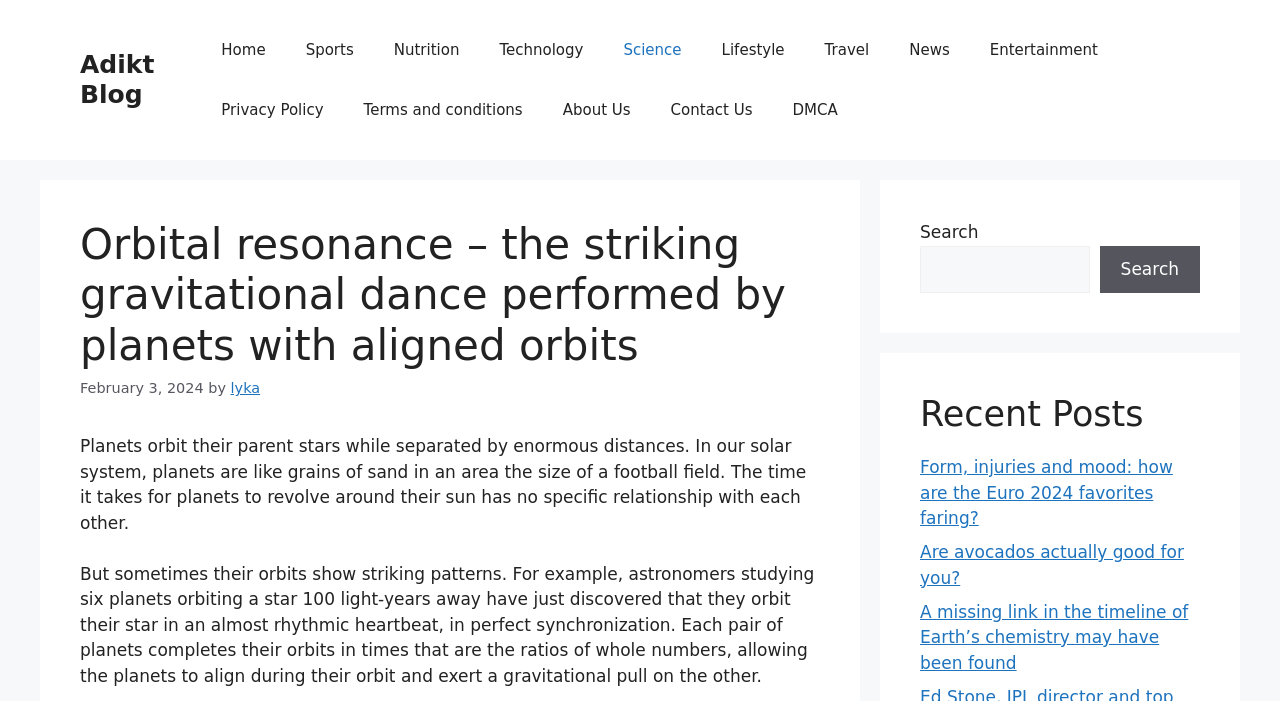Please answer the following query using a single word or phrase: 
How many recent posts are listed?

3